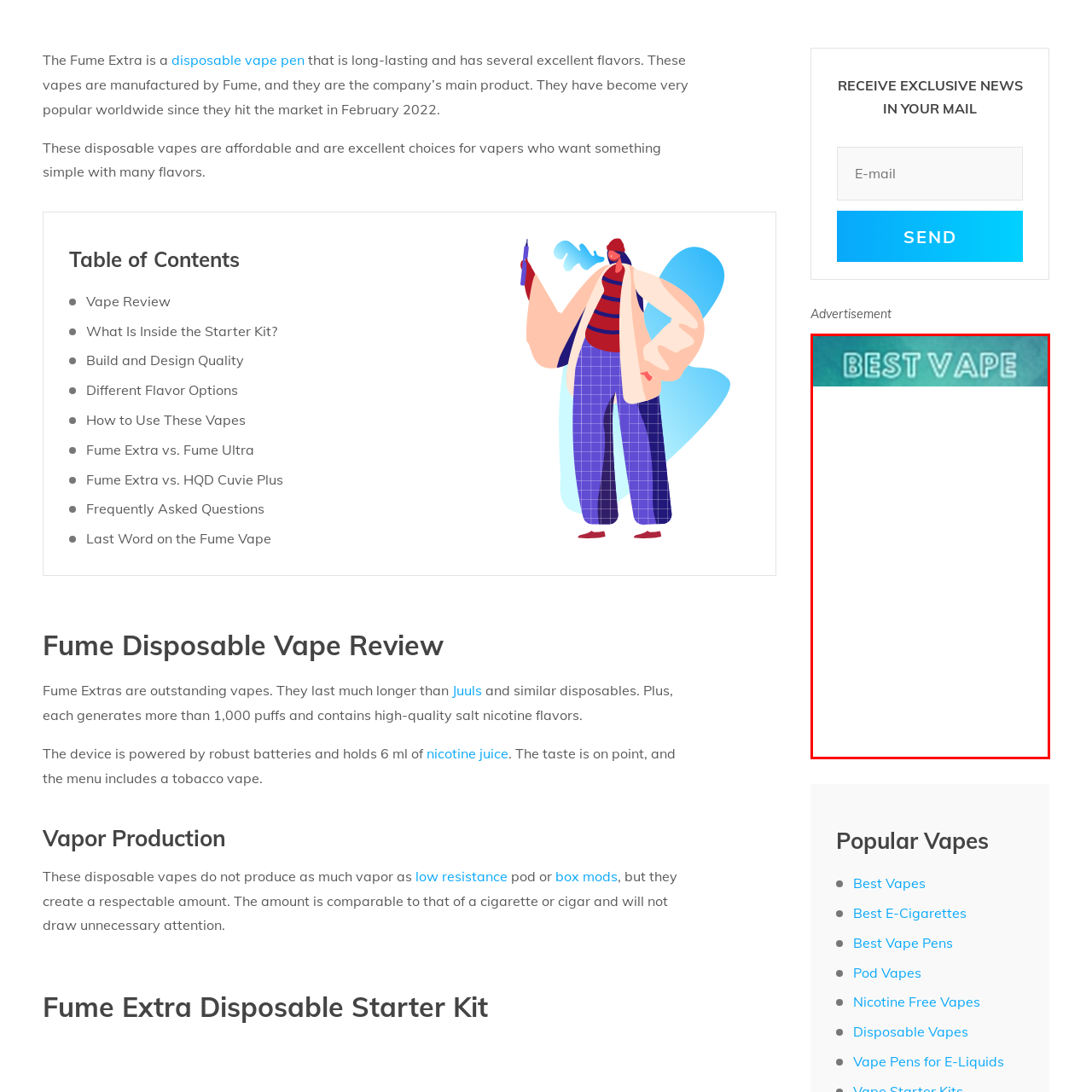What is the purpose of the advertisement?
Pay attention to the image outlined by the red bounding box and provide a thorough explanation in your answer, using clues from the image.

The purpose of the advertisement is to promote vaping products, specifically highlighting the quality and variety of vaping devices, and inviting potential customers to explore the best options available in the market.